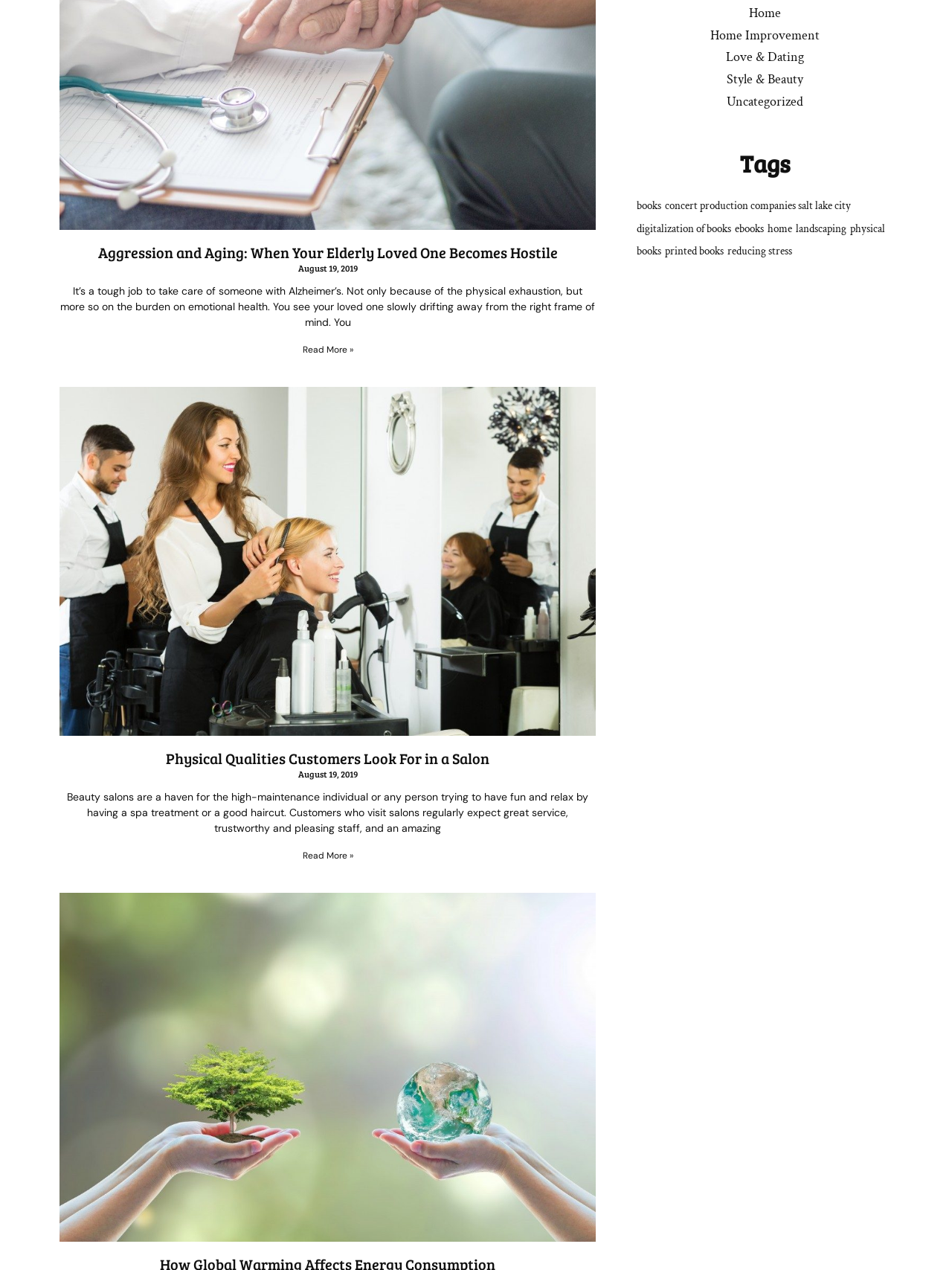Calculate the bounding box coordinates for the UI element based on the following description: "Read More »". Ensure the coordinates are four float numbers between 0 and 1, i.e., [left, top, right, bottom].

[0.318, 0.669, 0.371, 0.679]